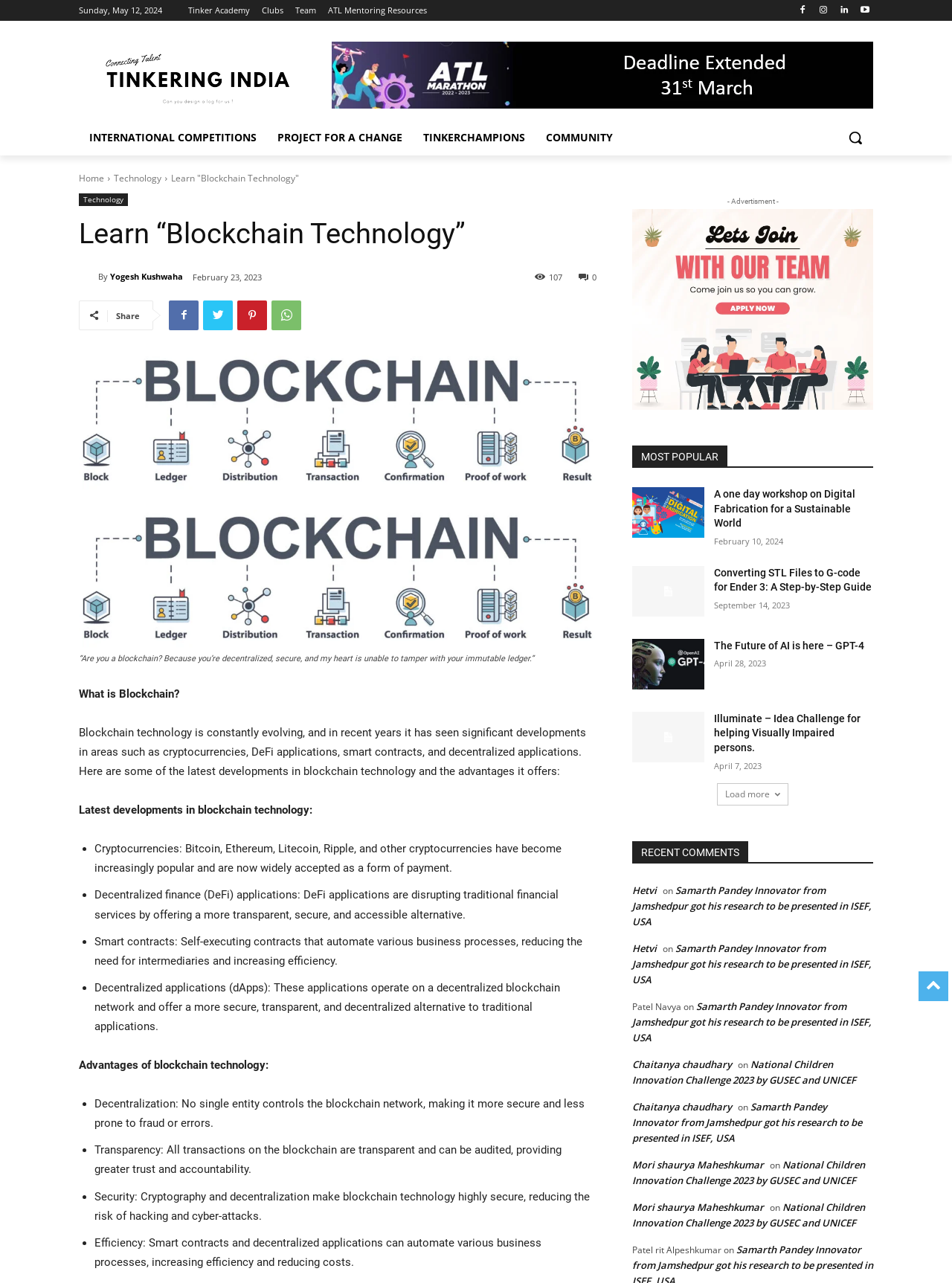Extract the bounding box of the UI element described as: "GDA001. Graphic Design Archive".

None